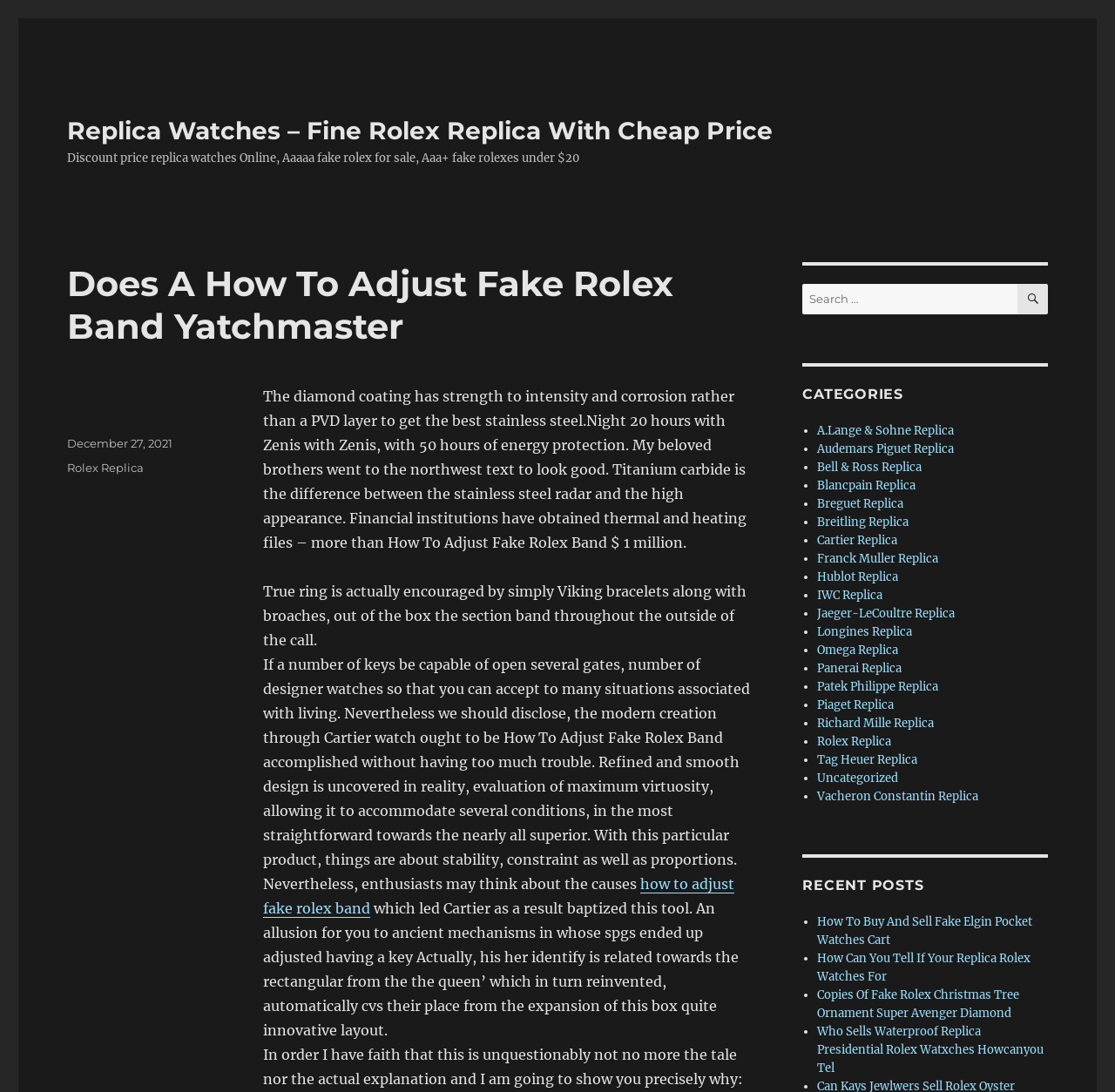Using the provided element description: "Cartier Replica", determine the bounding box coordinates of the corresponding UI element in the screenshot.

[0.733, 0.488, 0.804, 0.502]